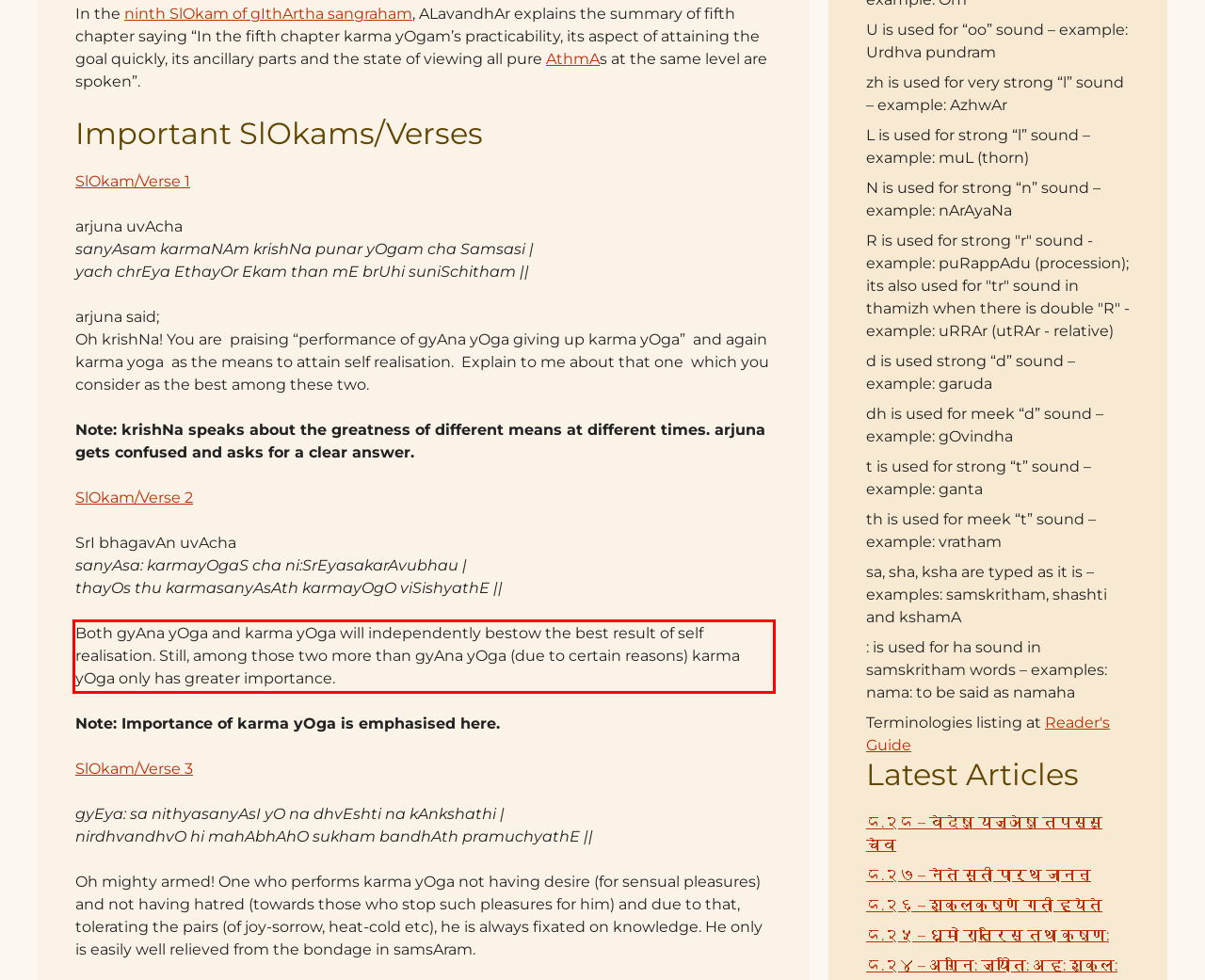Please perform OCR on the text content within the red bounding box that is highlighted in the provided webpage screenshot.

Both gyAna yOga and karma yOga will independently bestow the best result of self realisation. Still, among those two more than gyAna yOga (due to certain reasons) karma yOga only has greater importance.